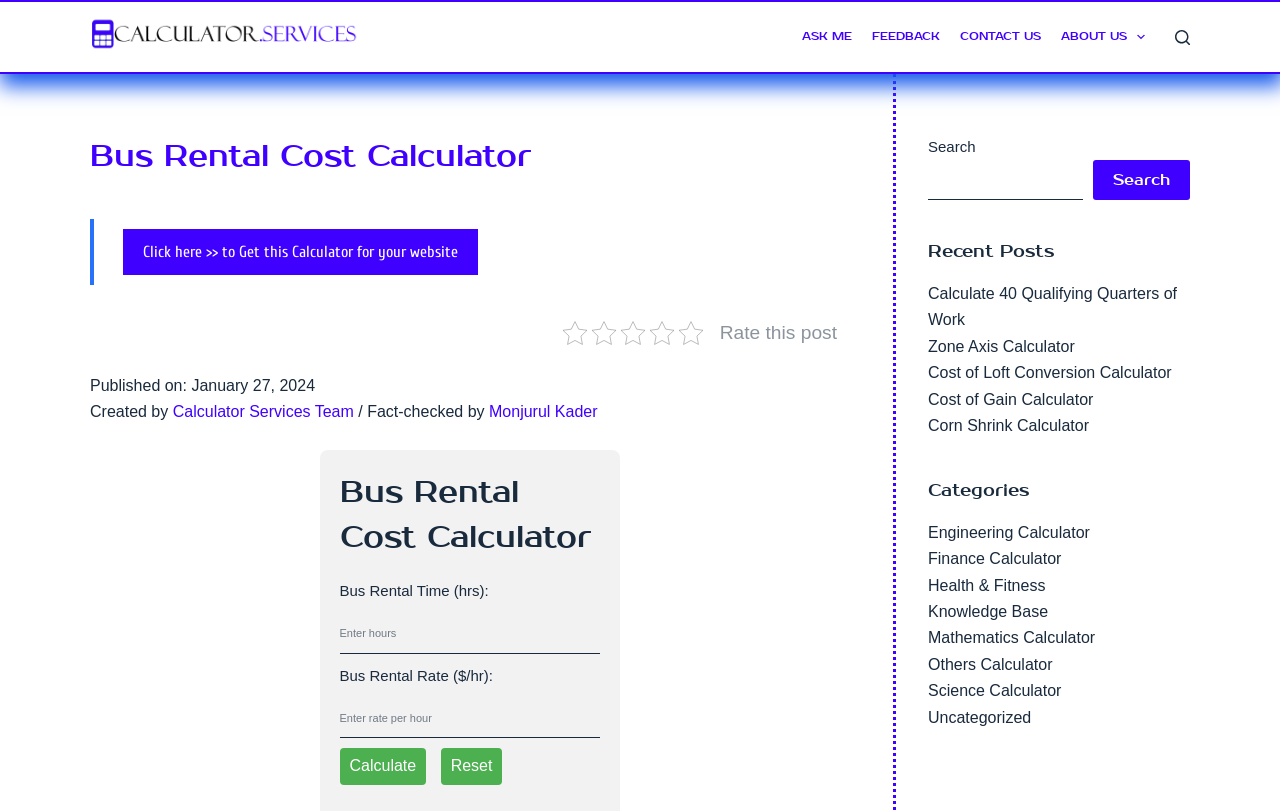What is the logo of the website?
Using the image as a reference, answer the question in detail.

The logo of the website is located at the top left corner of the webpage, and it is an image with the text 'Calculator Services'.